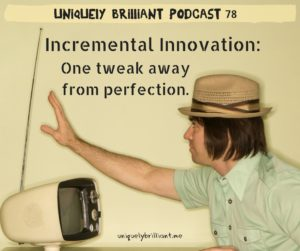Respond with a single word or phrase:
What is the man extending his arm towards?

vintage television set